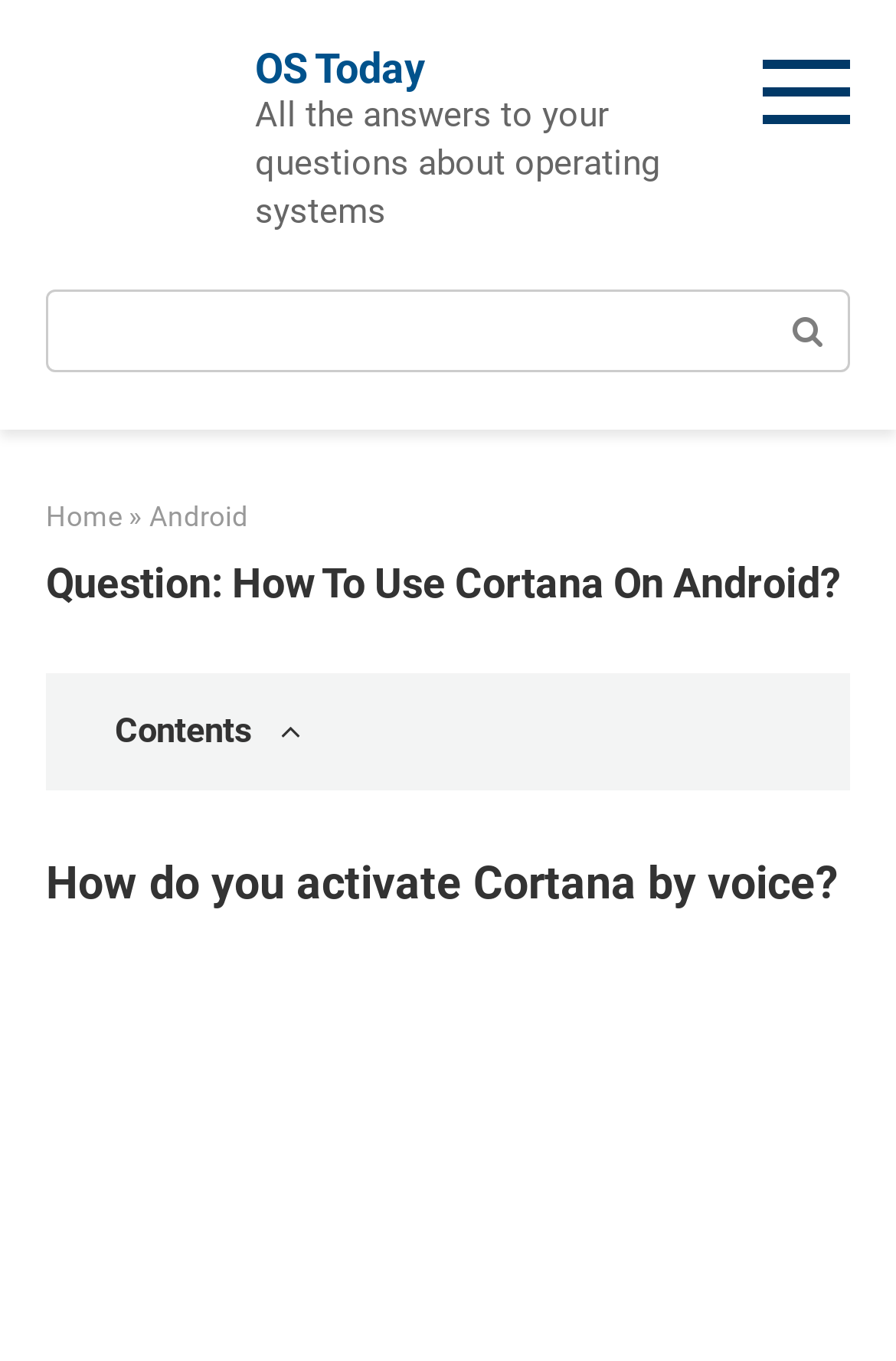Based on the description "parent_node: Search: name="s"", find the bounding box of the specified UI element.

[0.051, 0.213, 0.949, 0.273]